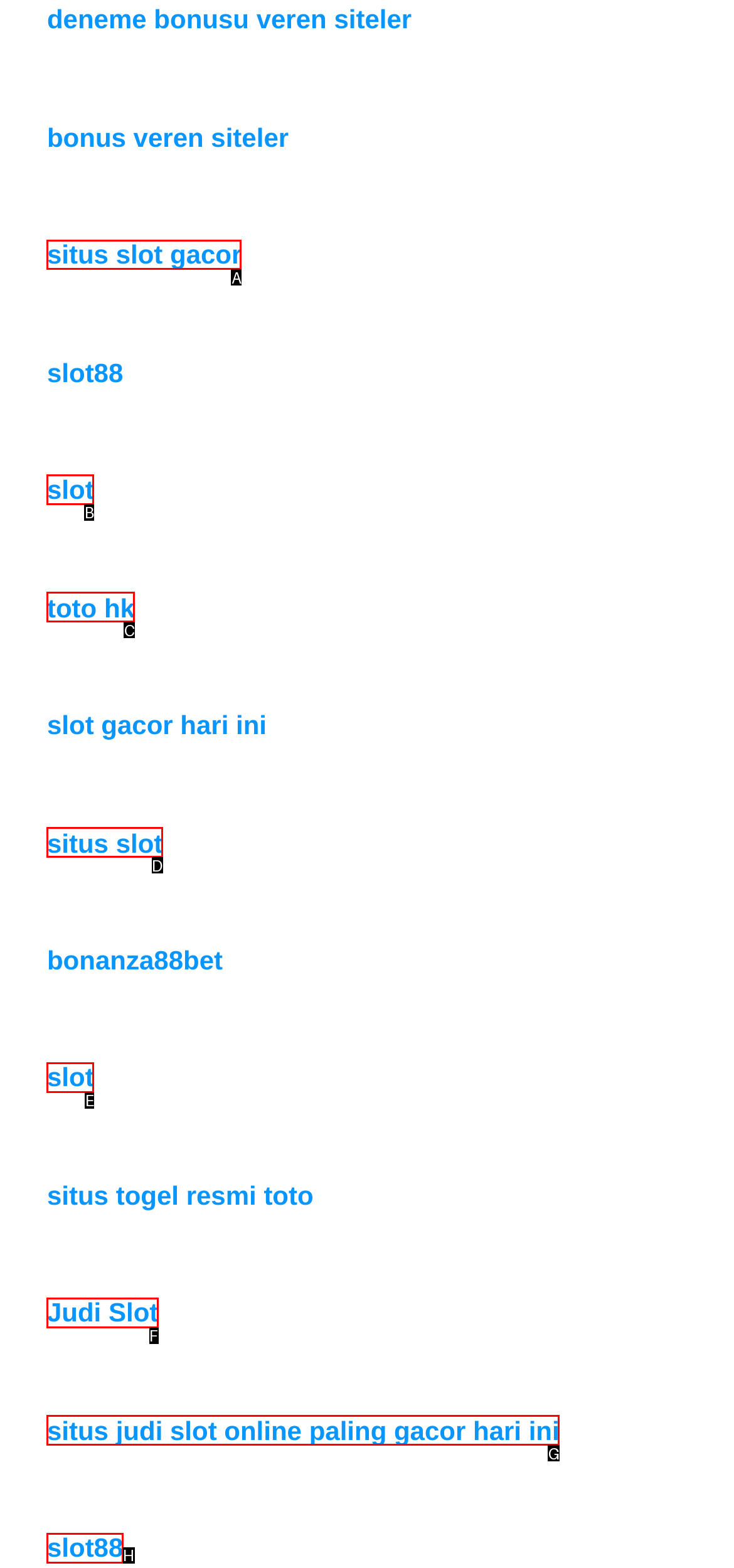What option should I click on to execute the task: go to situs slot gacor website? Give the letter from the available choices.

A